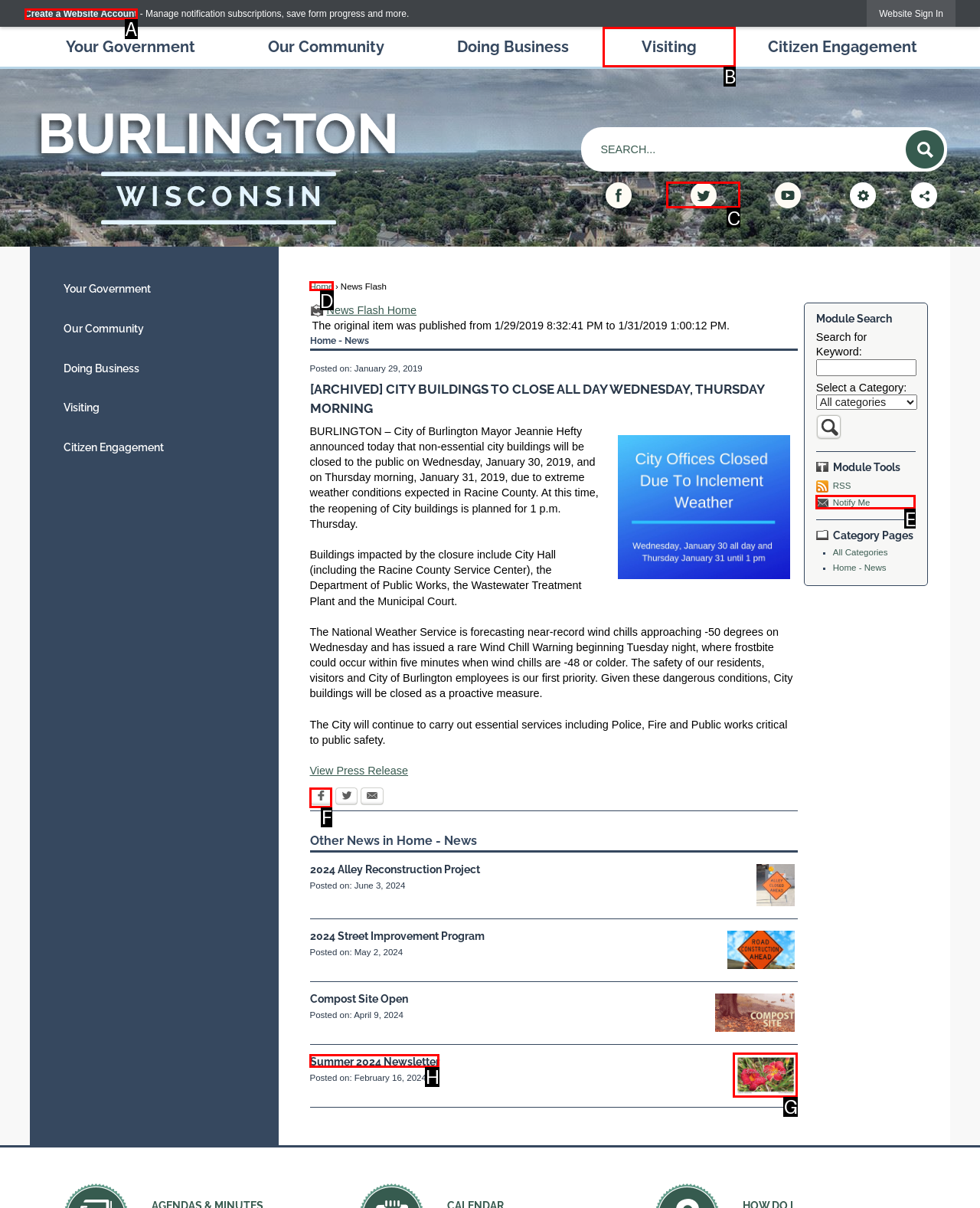Point out the option that needs to be clicked to fulfill the following instruction: View the OSM support layer topic
Answer with the letter of the appropriate choice from the listed options.

None